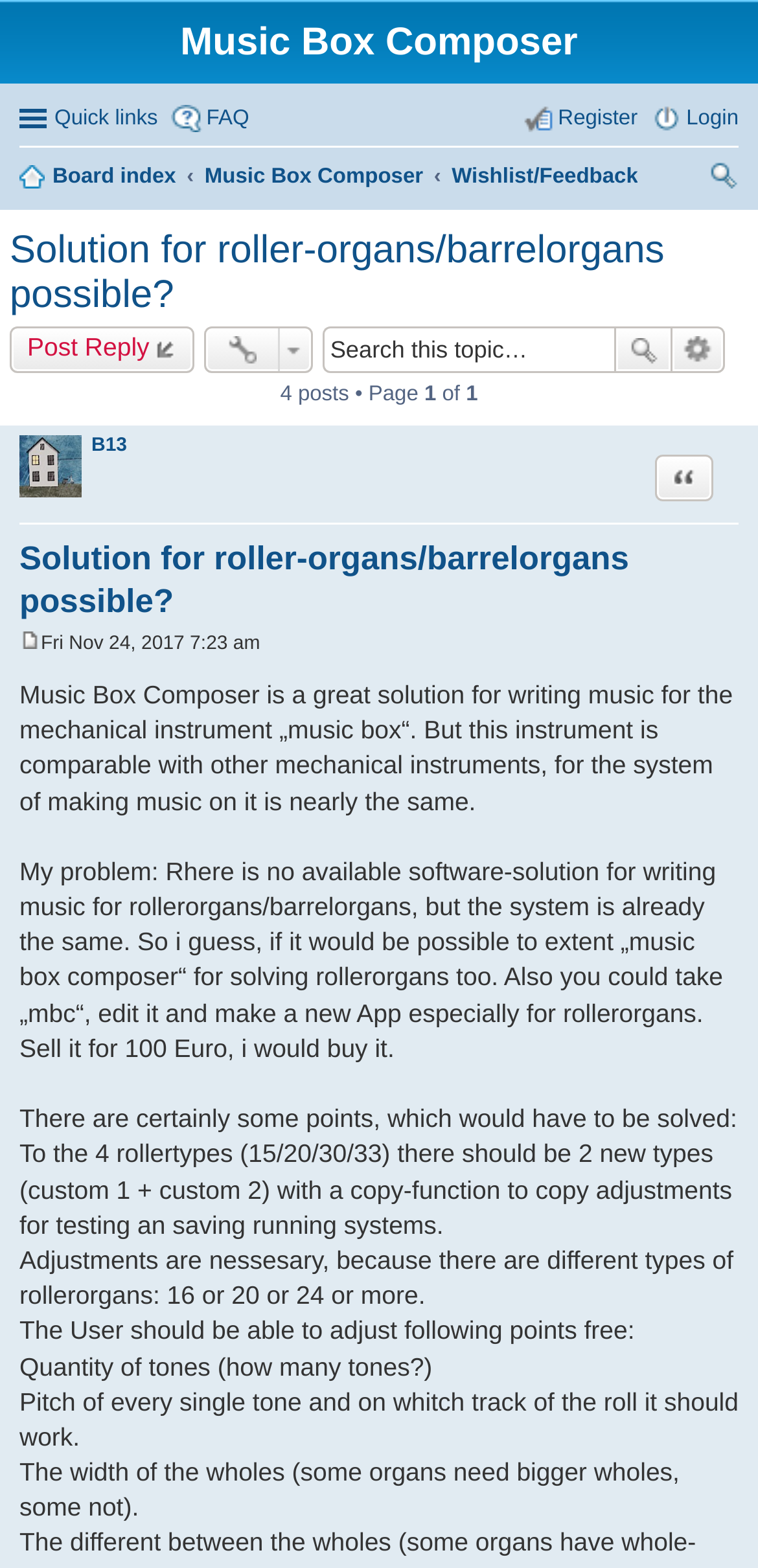Answer the question with a single word or phrase: 
What is the purpose of the 'Search this topic…' searchbox?

To search within the topic